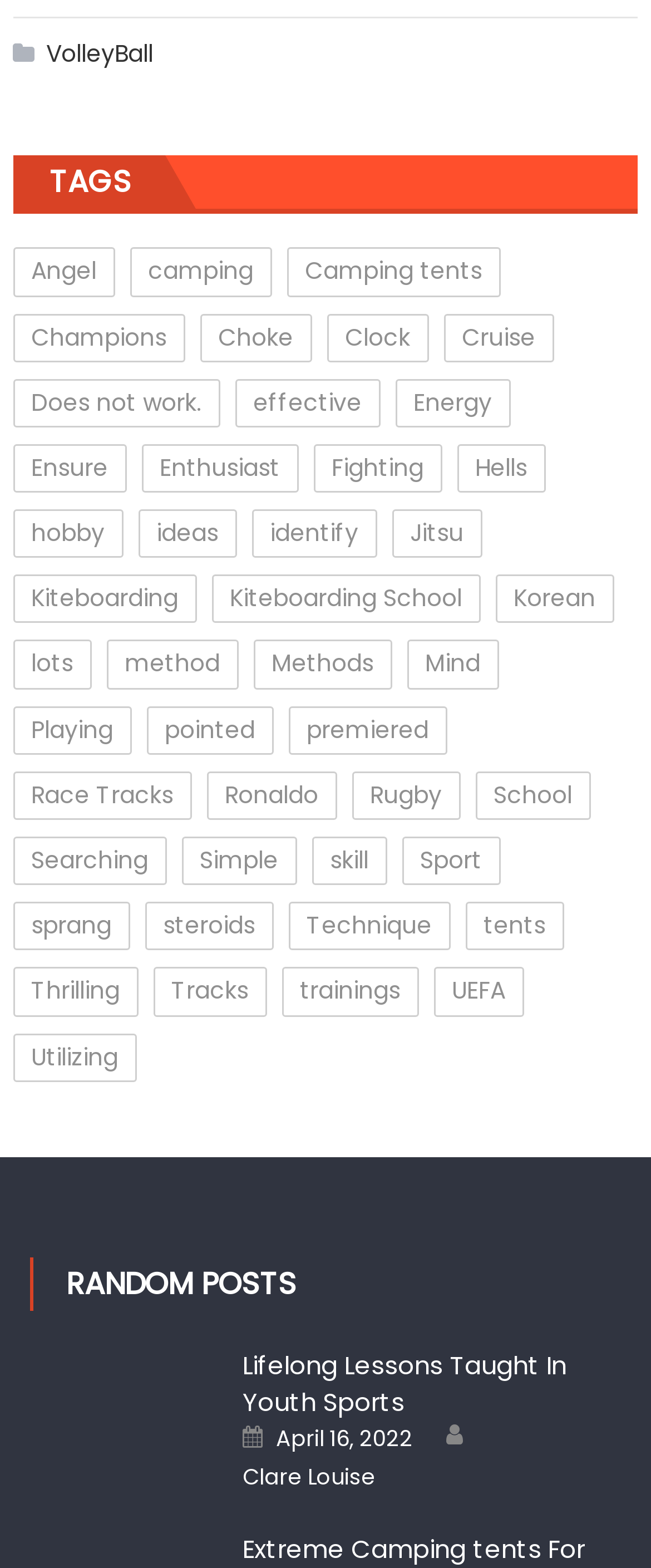Please find the bounding box coordinates of the clickable region needed to complete the following instruction: "Check the 'RANDOM POSTS' section". The bounding box coordinates must consist of four float numbers between 0 and 1, i.e., [left, top, right, bottom].

[0.051, 0.802, 0.507, 0.836]